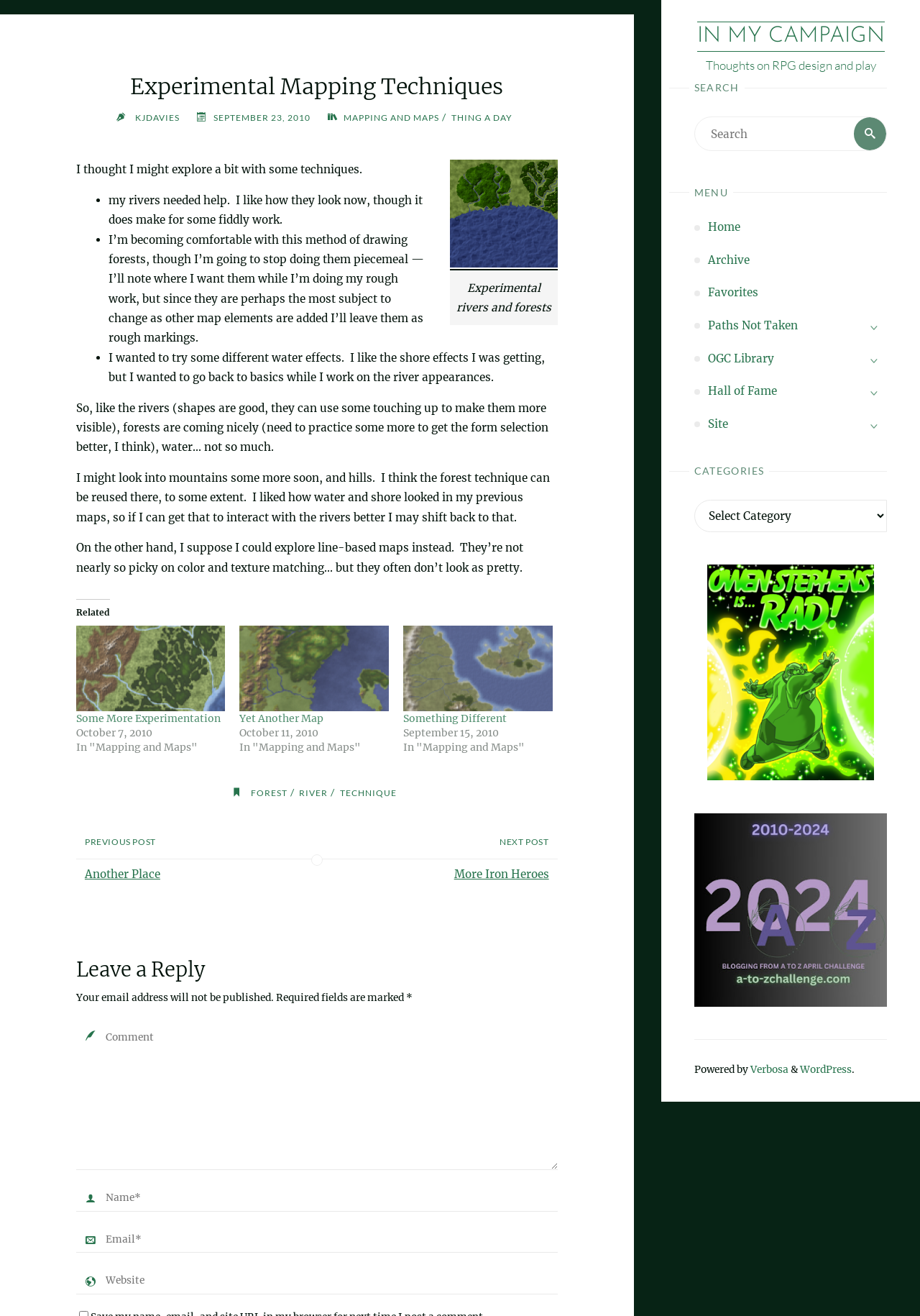Identify the text that serves as the heading for the webpage and generate it.

Experimental Mapping Techniques